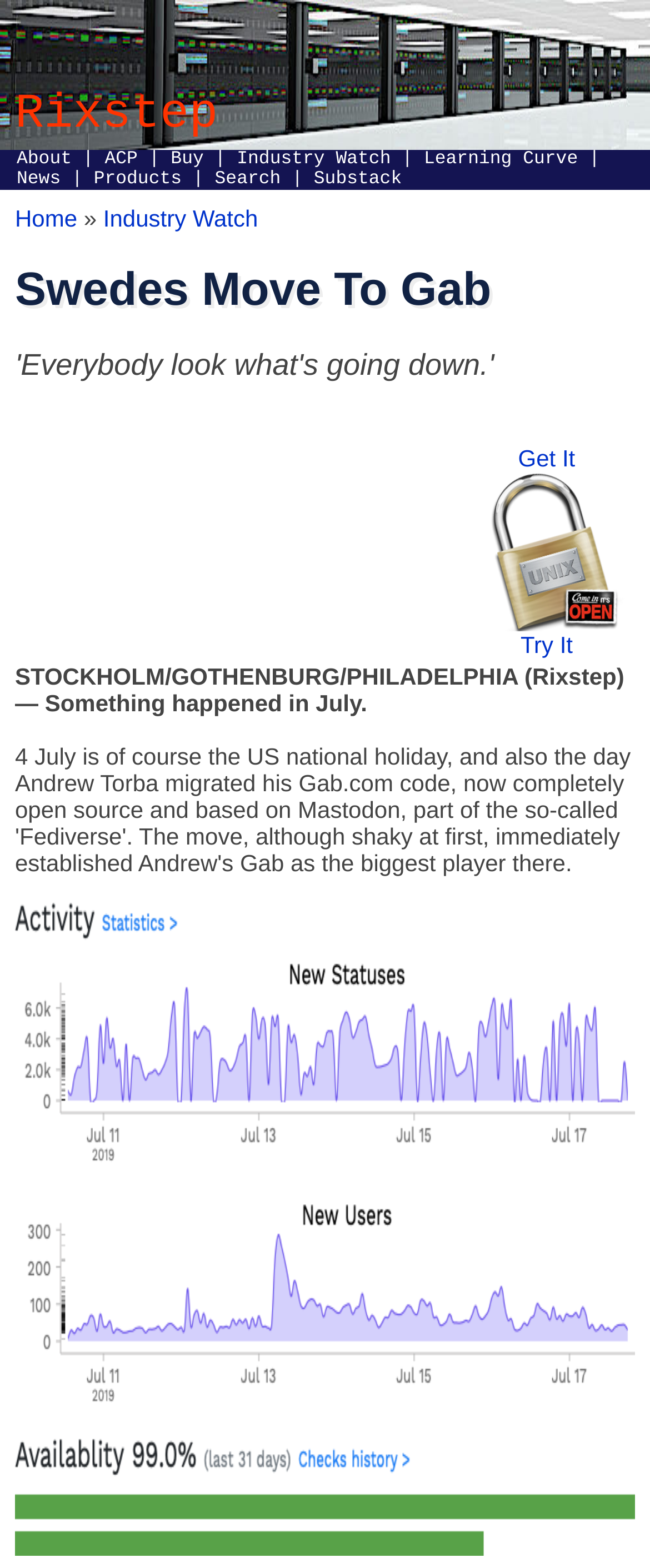Locate the bounding box coordinates of the clickable area needed to fulfill the instruction: "Click the image at the bottom".

[0.023, 0.575, 0.977, 0.992]